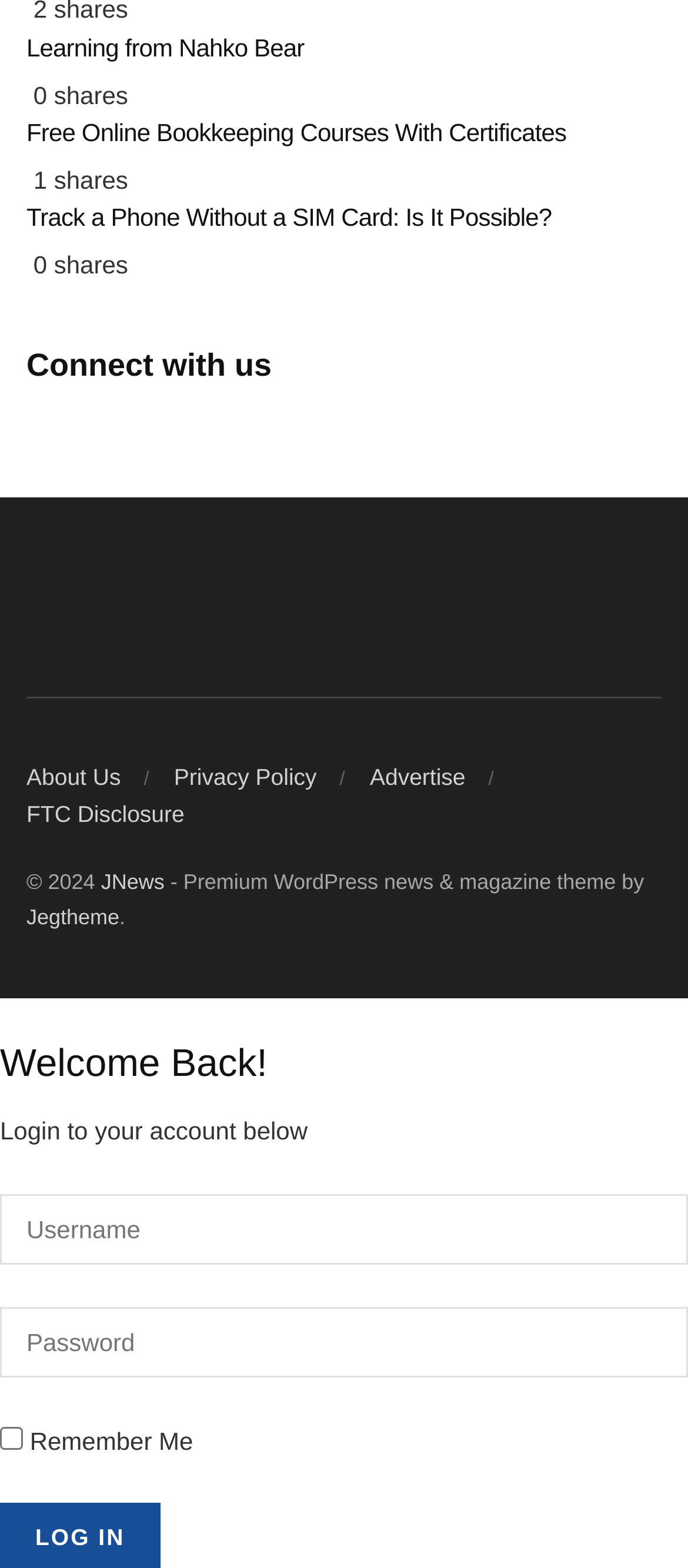Reply to the question with a brief word or phrase: How many share links are on the page?

5